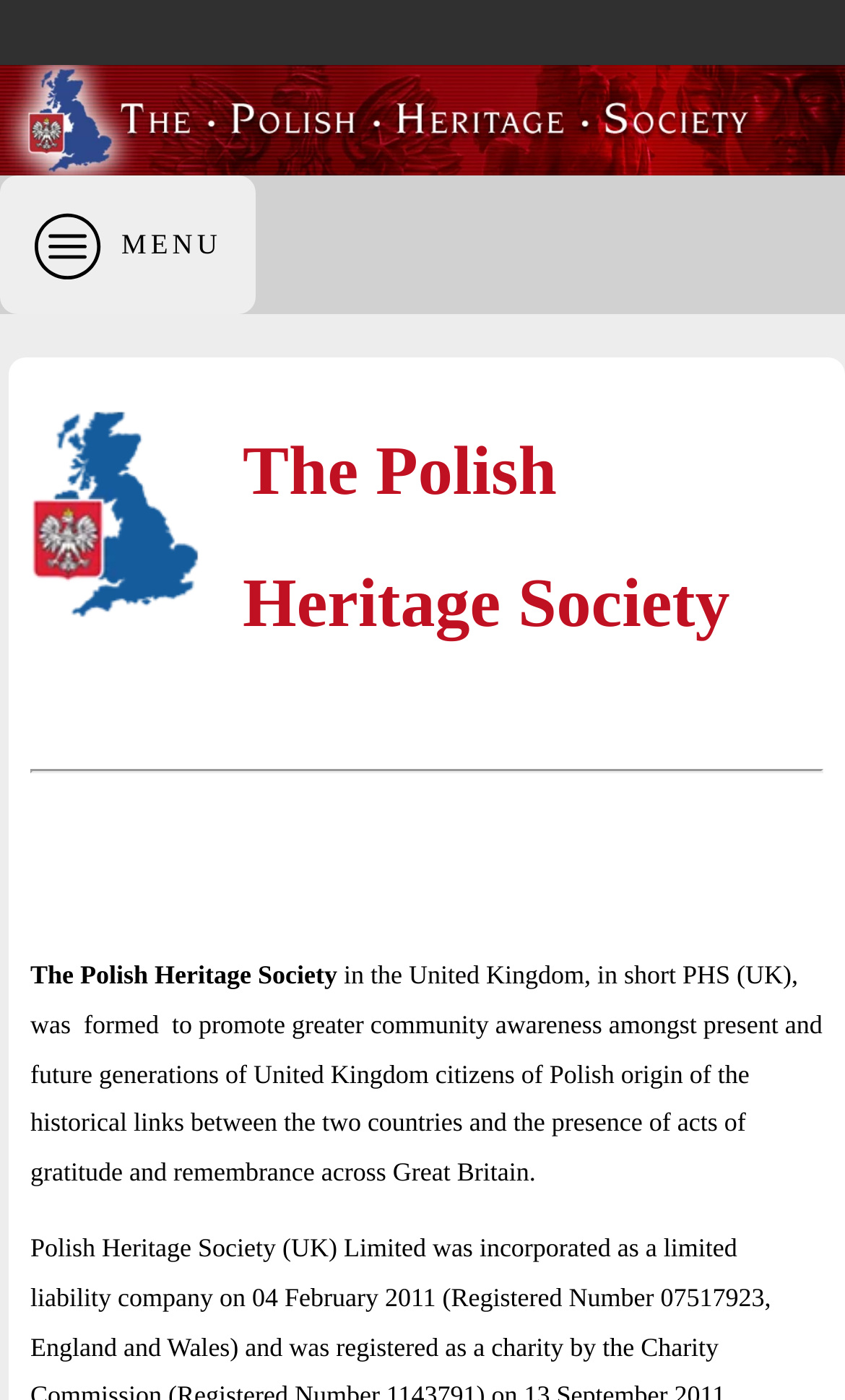Respond concisely with one word or phrase to the following query:
What is the purpose of the organization?

Promote community awareness